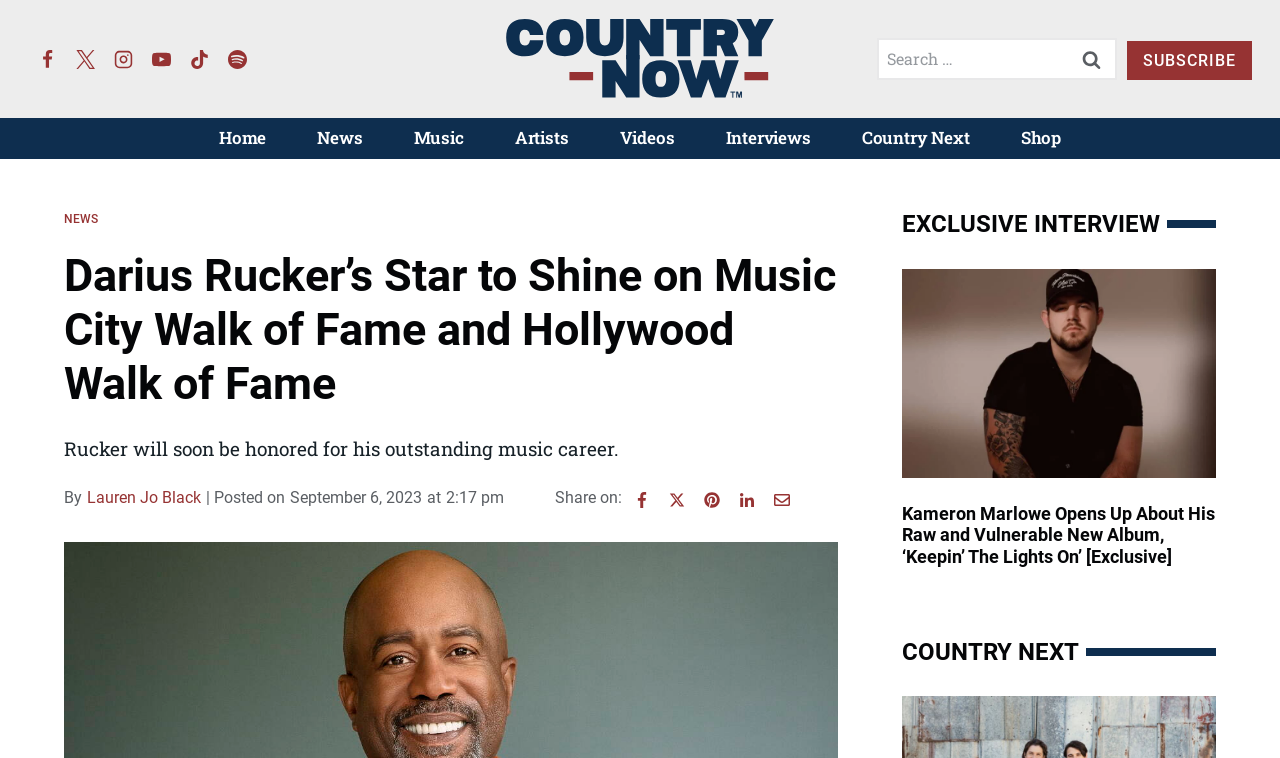Using the provided element description, identify the bounding box coordinates as (top-left x, top-left y, bottom-right x, bottom-right y). Ensure all values are between 0 and 1. Description: SUBSCRIBE

[0.88, 0.054, 0.978, 0.105]